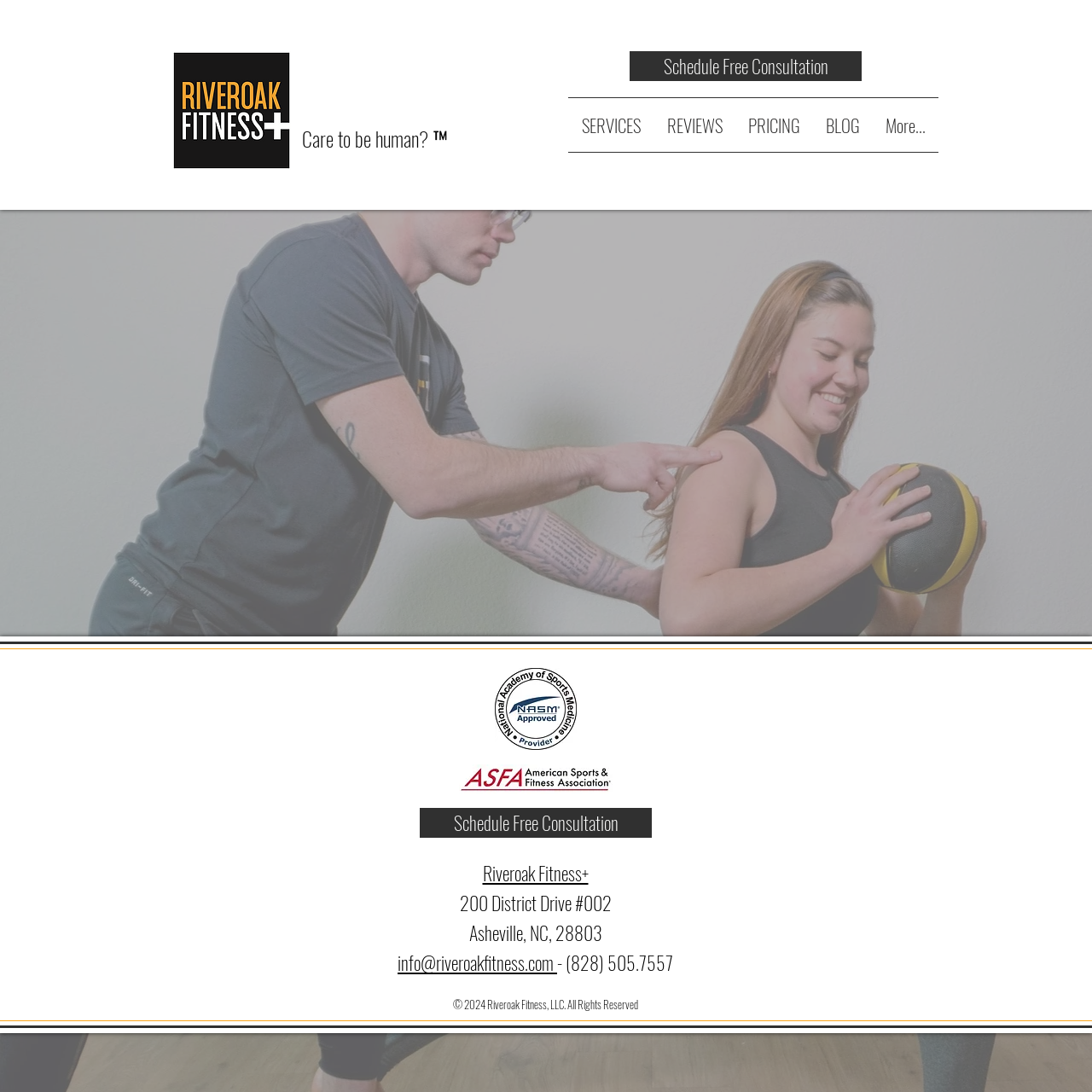Identify the bounding box coordinates of the clickable section necessary to follow the following instruction: "Read the blog". The coordinates should be presented as four float numbers from 0 to 1, i.e., [left, top, right, bottom].

[0.745, 0.09, 0.799, 0.139]